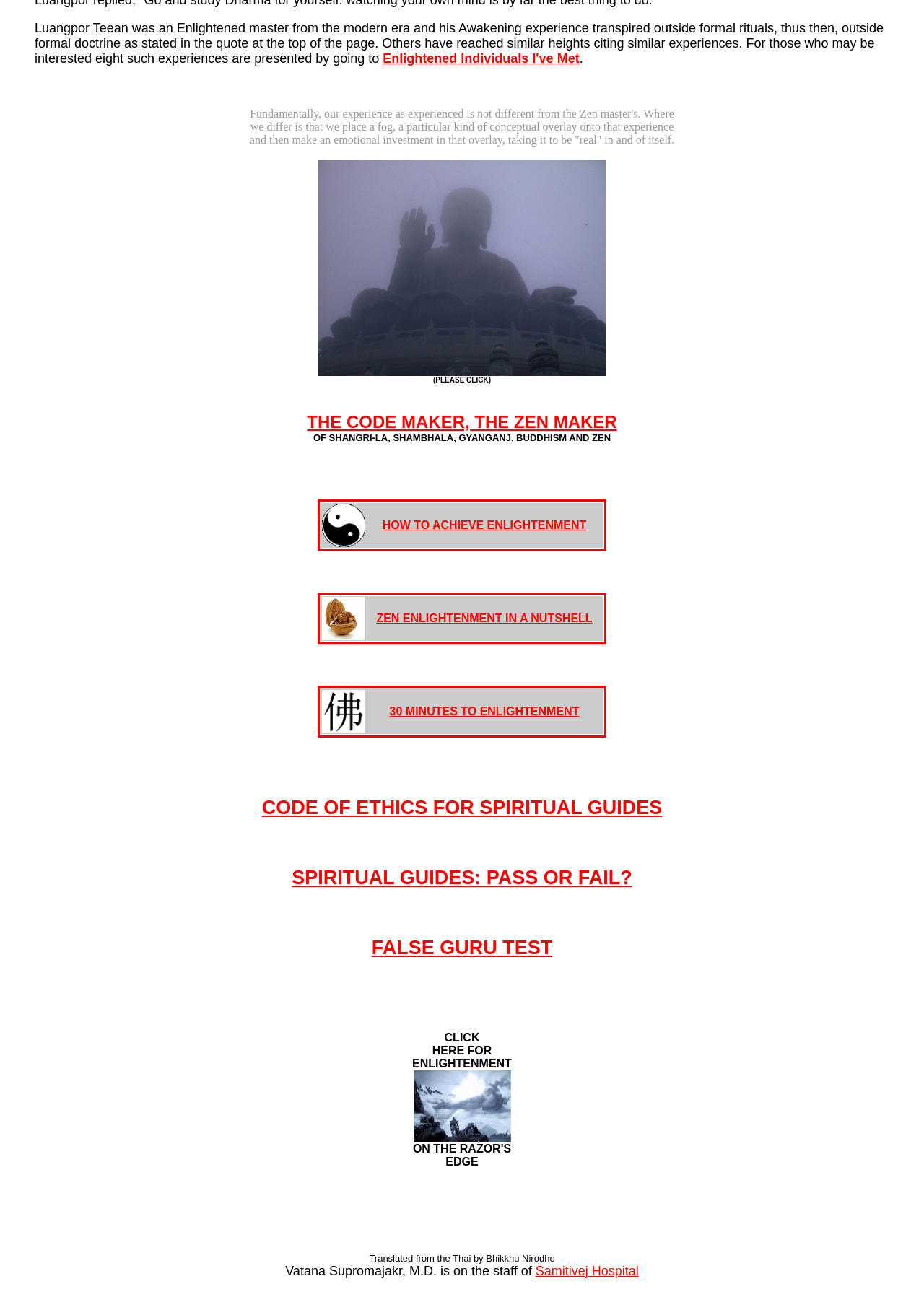What is the name of the hospital mentioned?
Based on the content of the image, thoroughly explain and answer the question.

The webpage mentions Vatana Supromajakr, M.D. is on the staff of Samitivej Hospital.